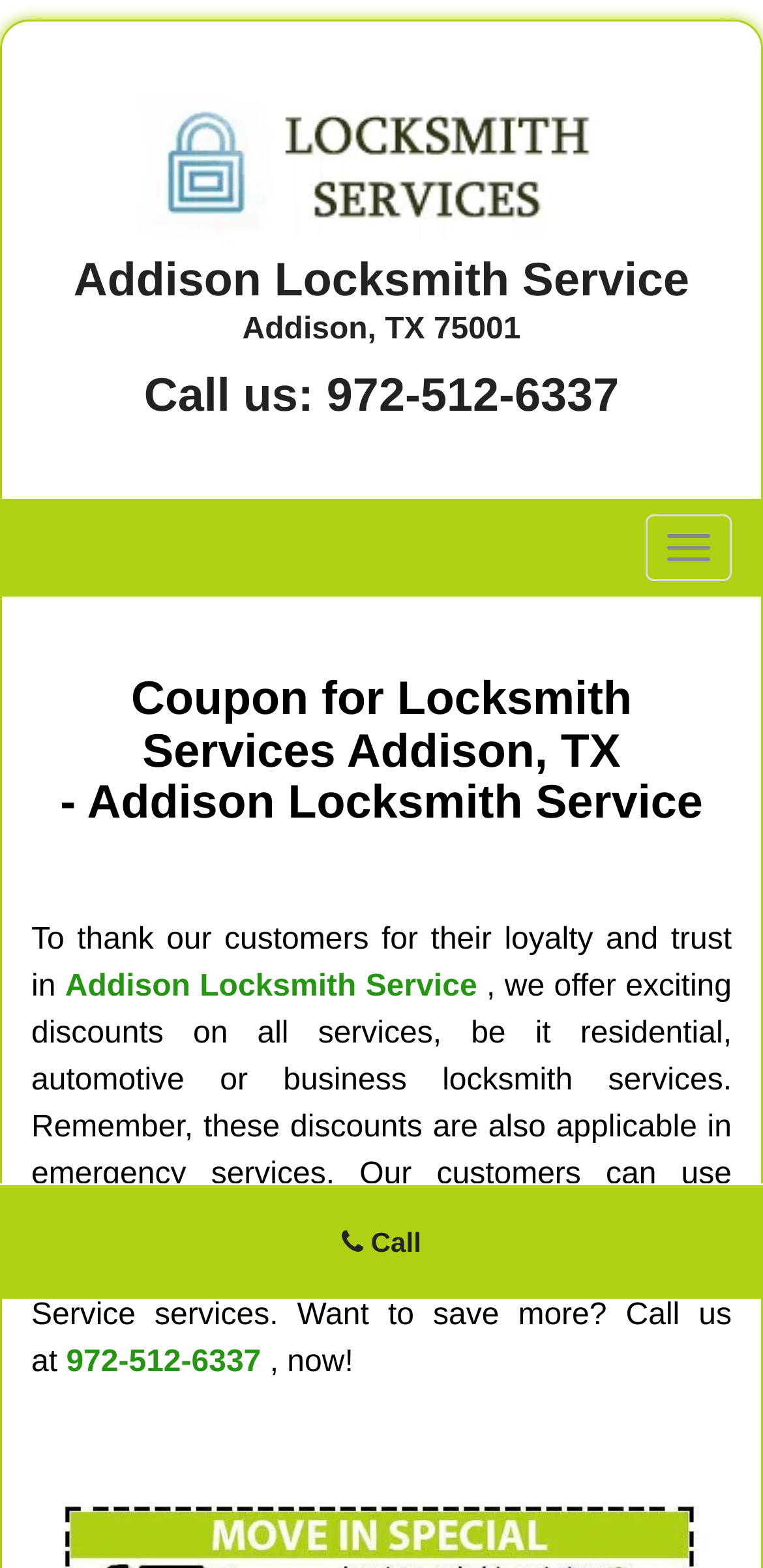What is the address of Addison Locksmith Service?
Refer to the image and answer the question using a single word or phrase.

Addison, TX 75001